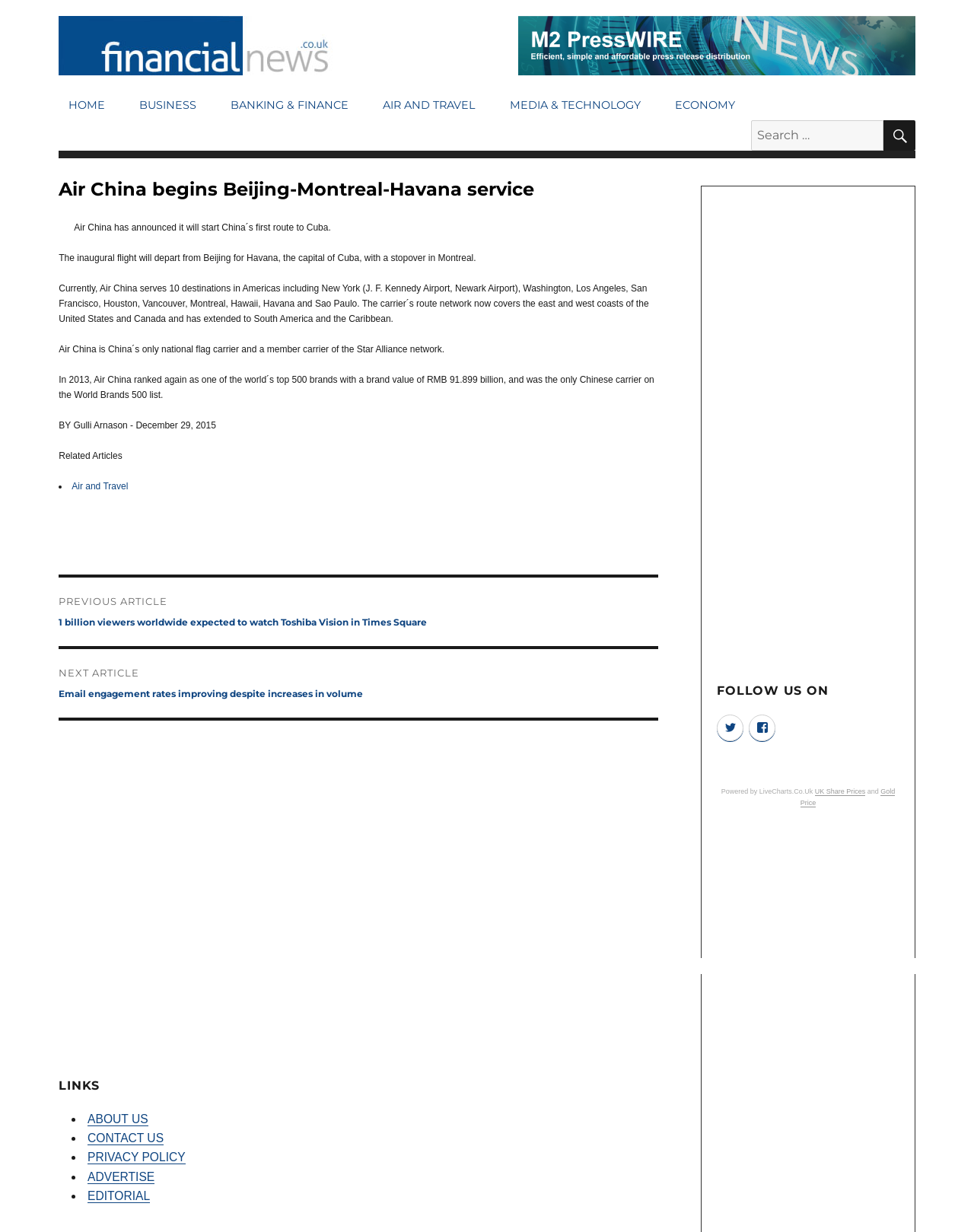Respond concisely with one word or phrase to the following query:
What is the name of the author of the article?

Gulli Arnason